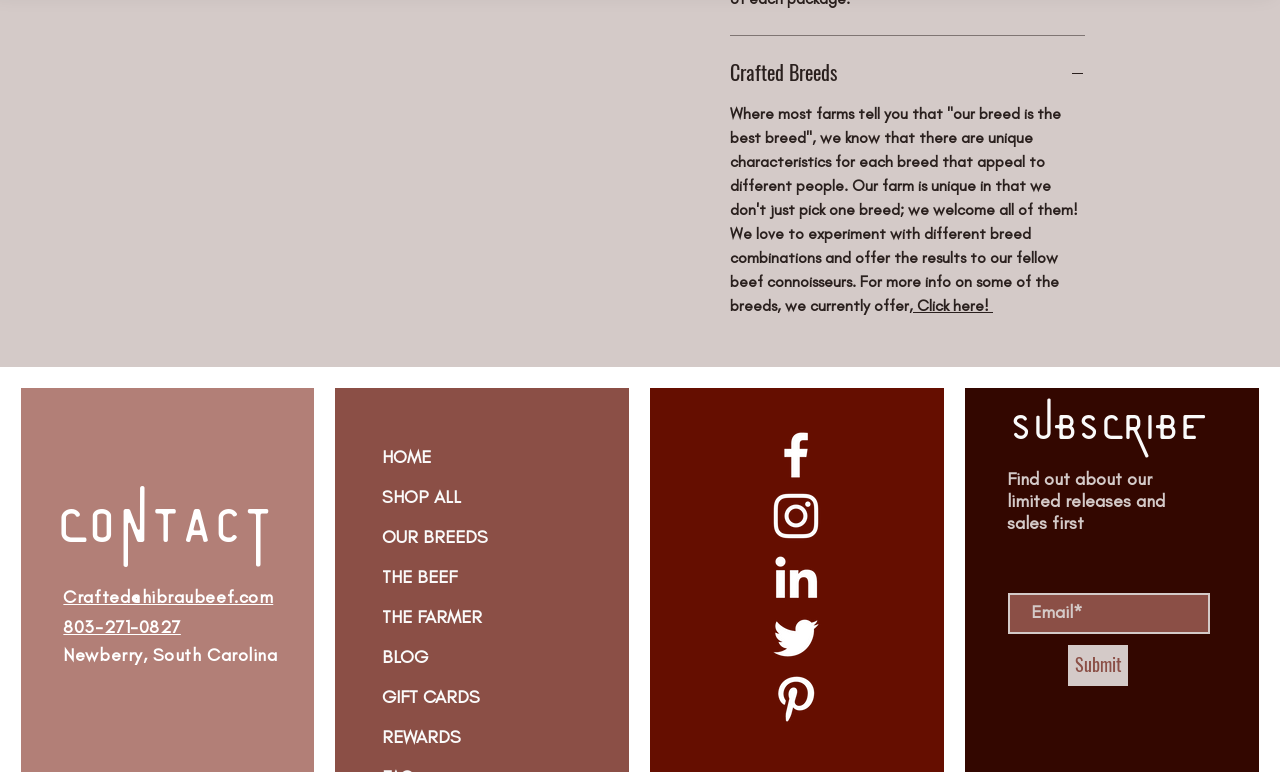Given the webpage screenshot, identify the bounding box of the UI element that matches this description: "GIFT CARDS".

[0.299, 0.85, 0.461, 0.902]